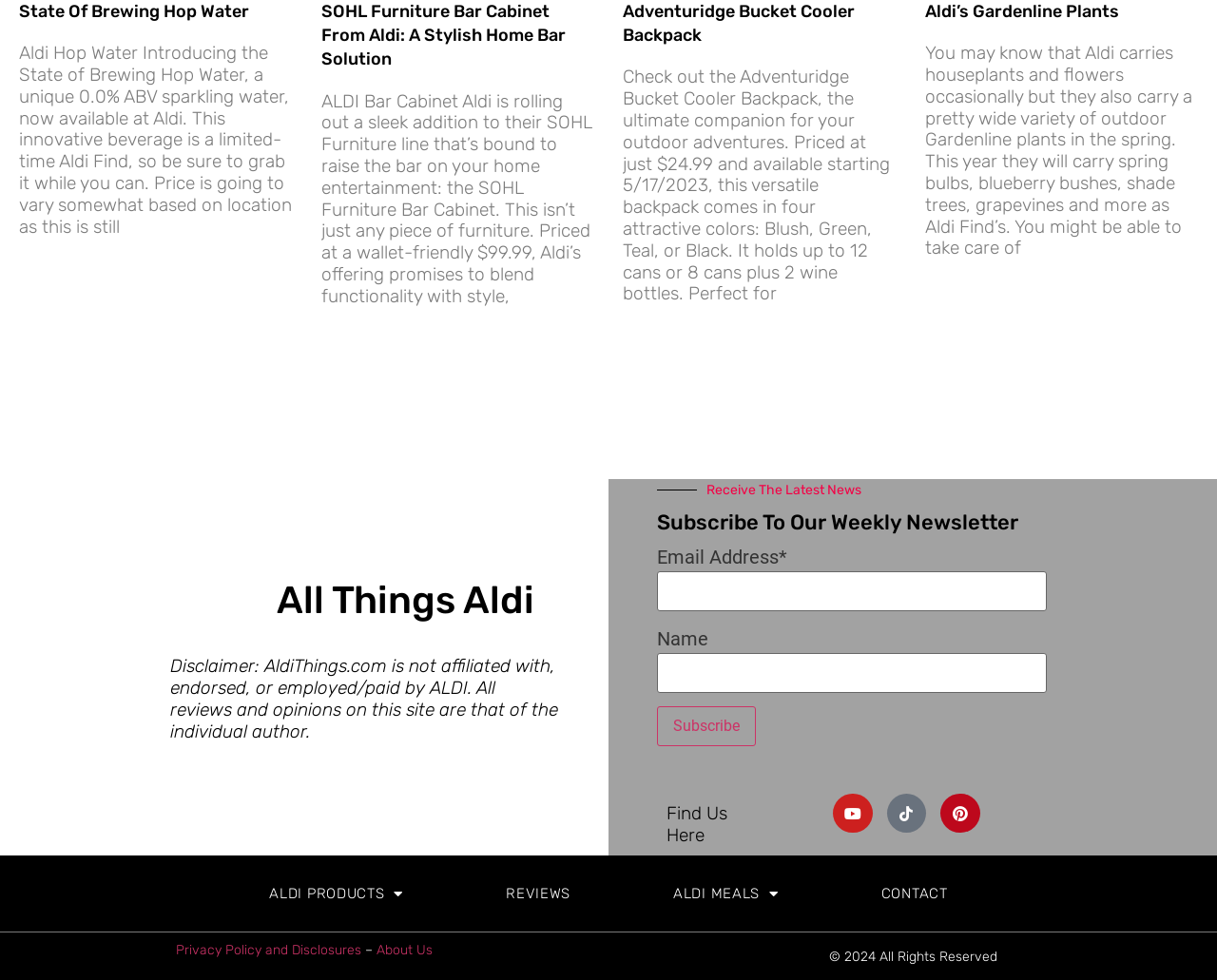Provide a short answer using a single word or phrase for the following question: 
What can you do with the email address field?

Subscribe to the newsletter